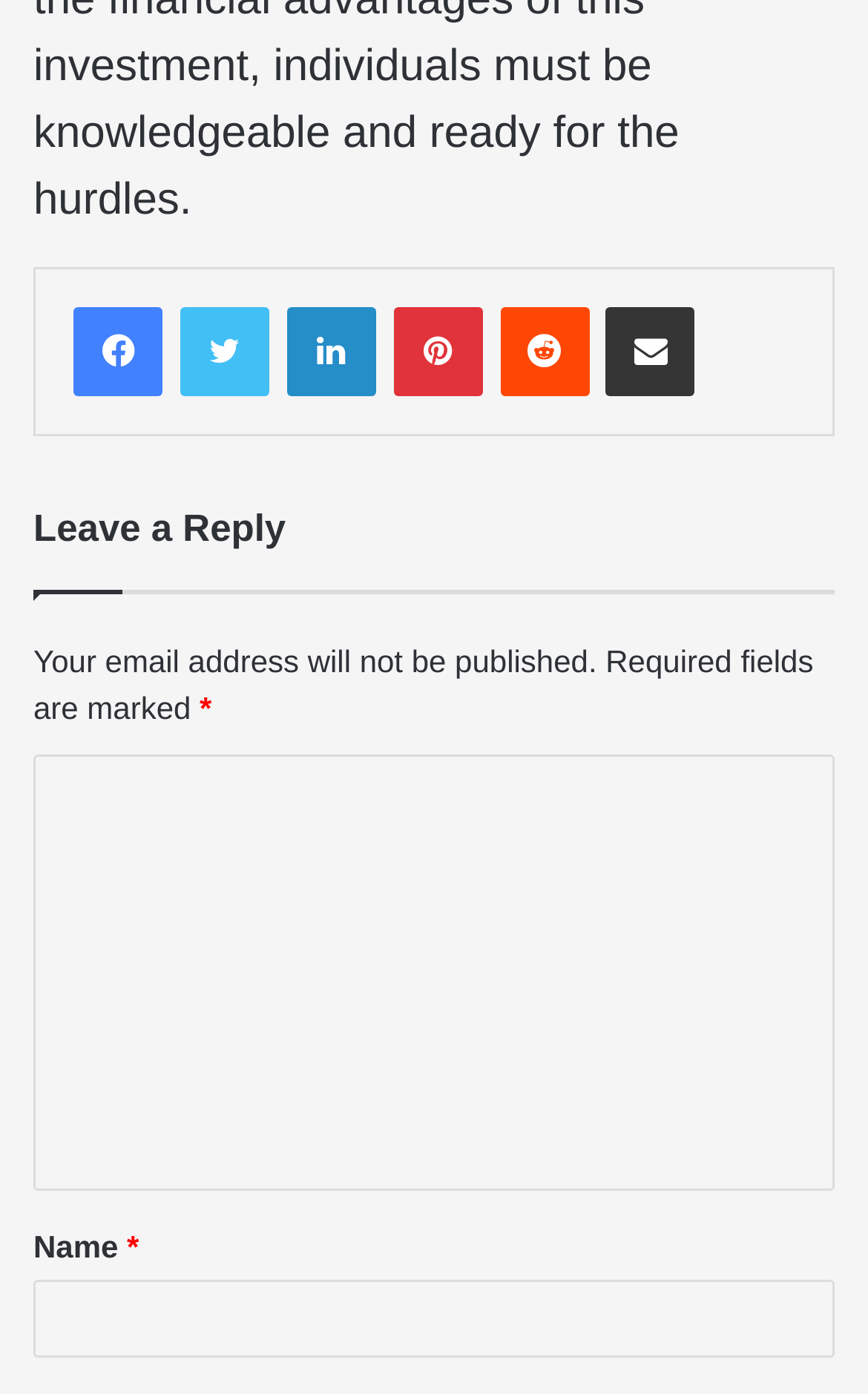Determine the bounding box coordinates of the clickable region to carry out the instruction: "Share via Email".

[0.699, 0.221, 0.801, 0.285]